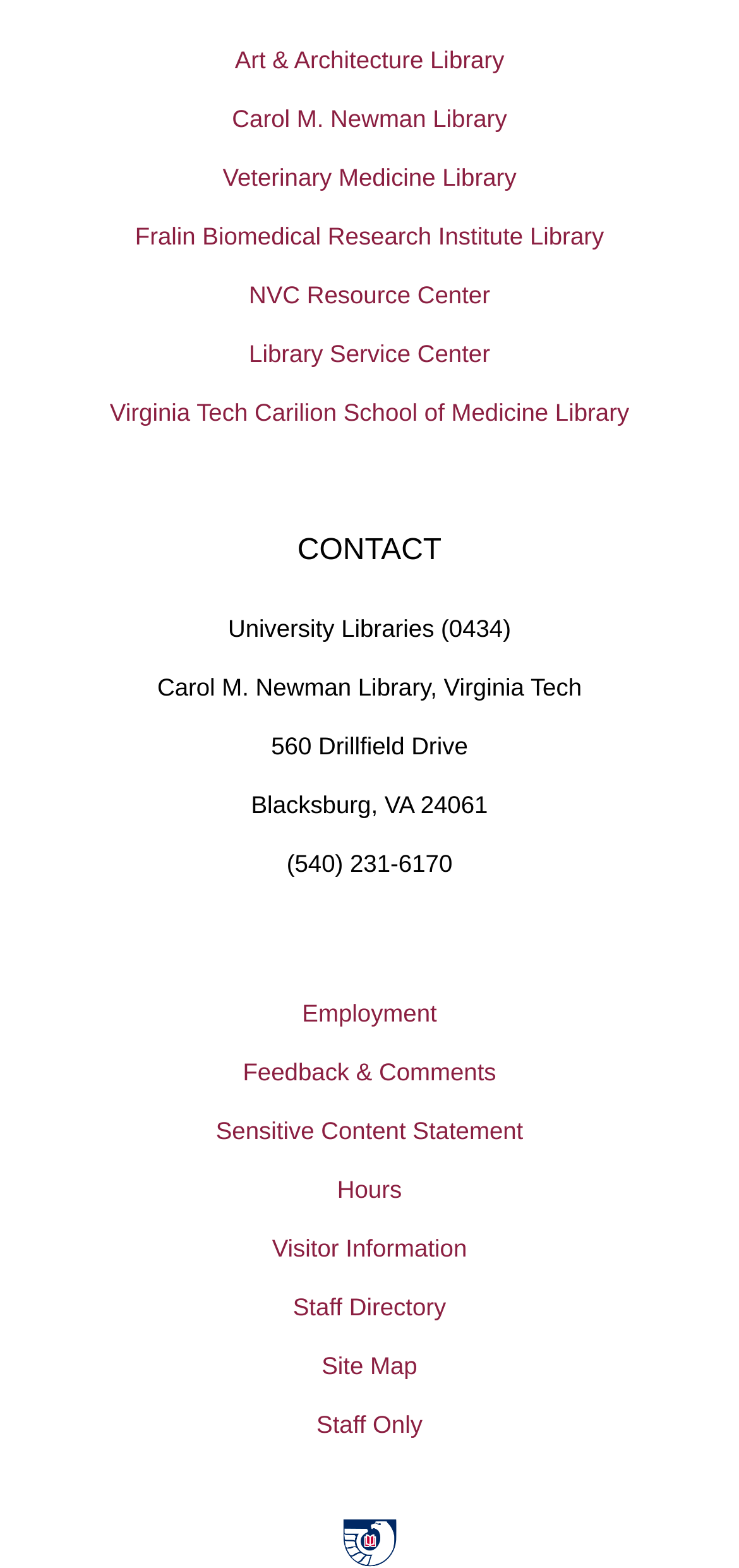Please locate the bounding box coordinates of the element that needs to be clicked to achieve the following instruction: "access Staff Directory". The coordinates should be four float numbers between 0 and 1, i.e., [left, top, right, bottom].

[0.0, 0.815, 1.0, 0.852]